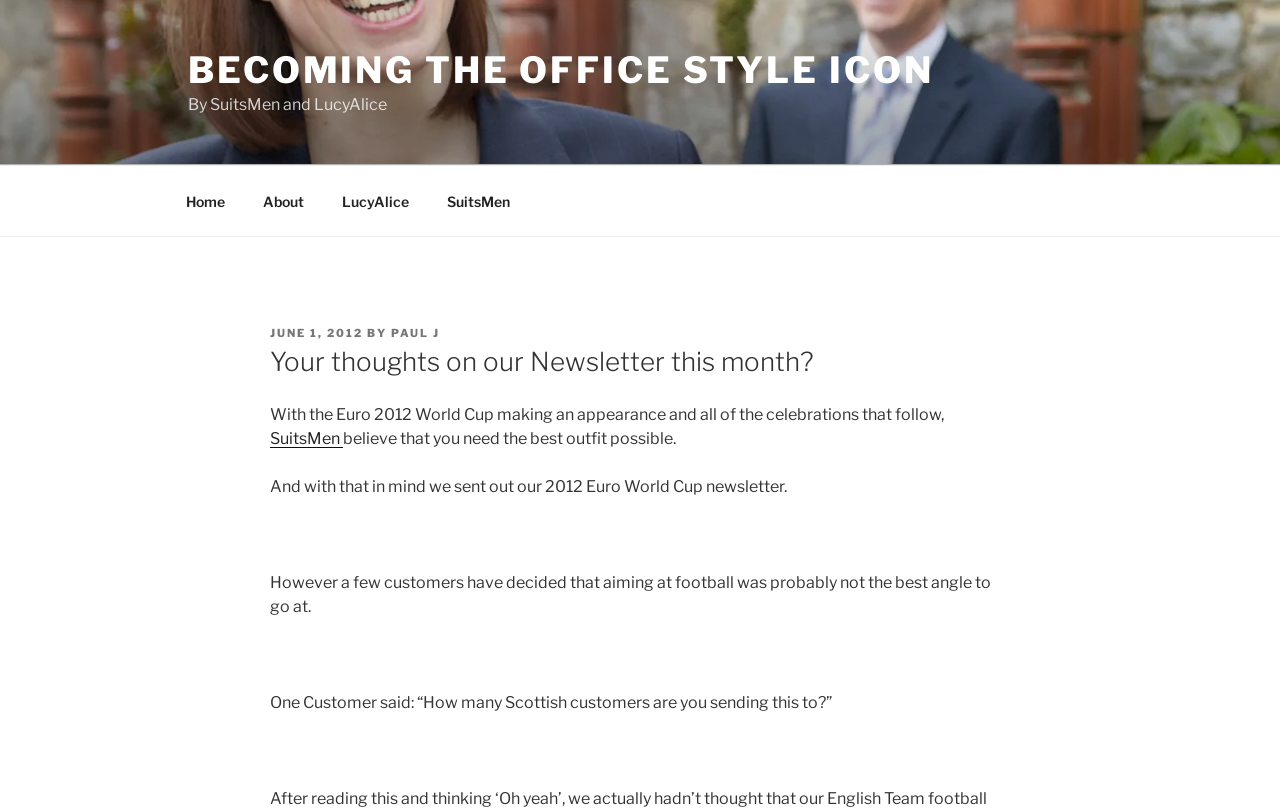What is the tone of the customer's comment?
Refer to the image and give a detailed response to the question.

The tone of the customer's comment can be inferred from the text '“How many Scottish customers are you sending this to?”' which suggests that the customer is questioning the relevance of the newsletter to Scottish customers, implying a critical tone.